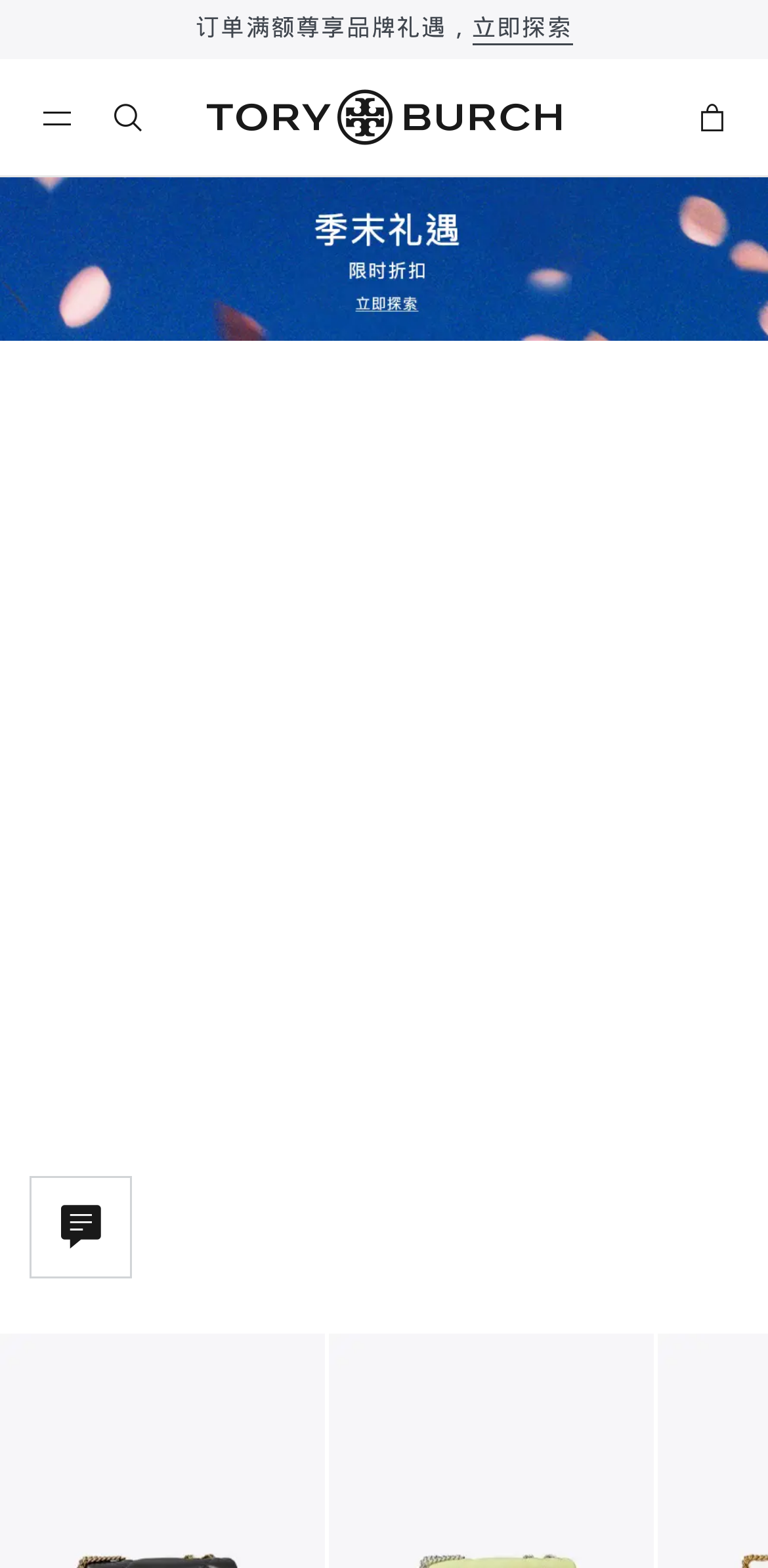Use a single word or phrase to answer the question:
What is the function of the link at the bottom left of the webpage?

Unknown